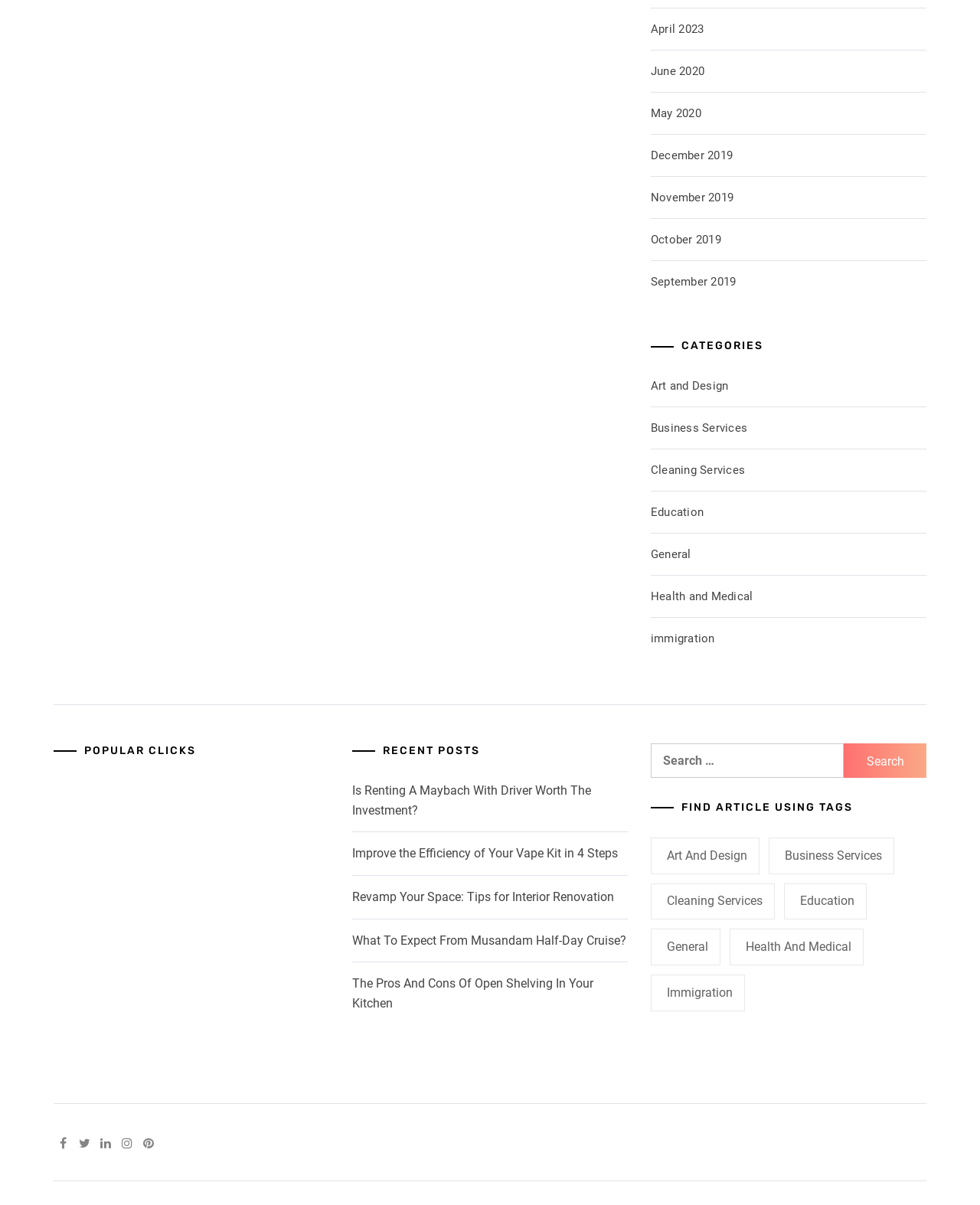What is the category with the most items?
Provide a short answer using one word or a brief phrase based on the image.

General